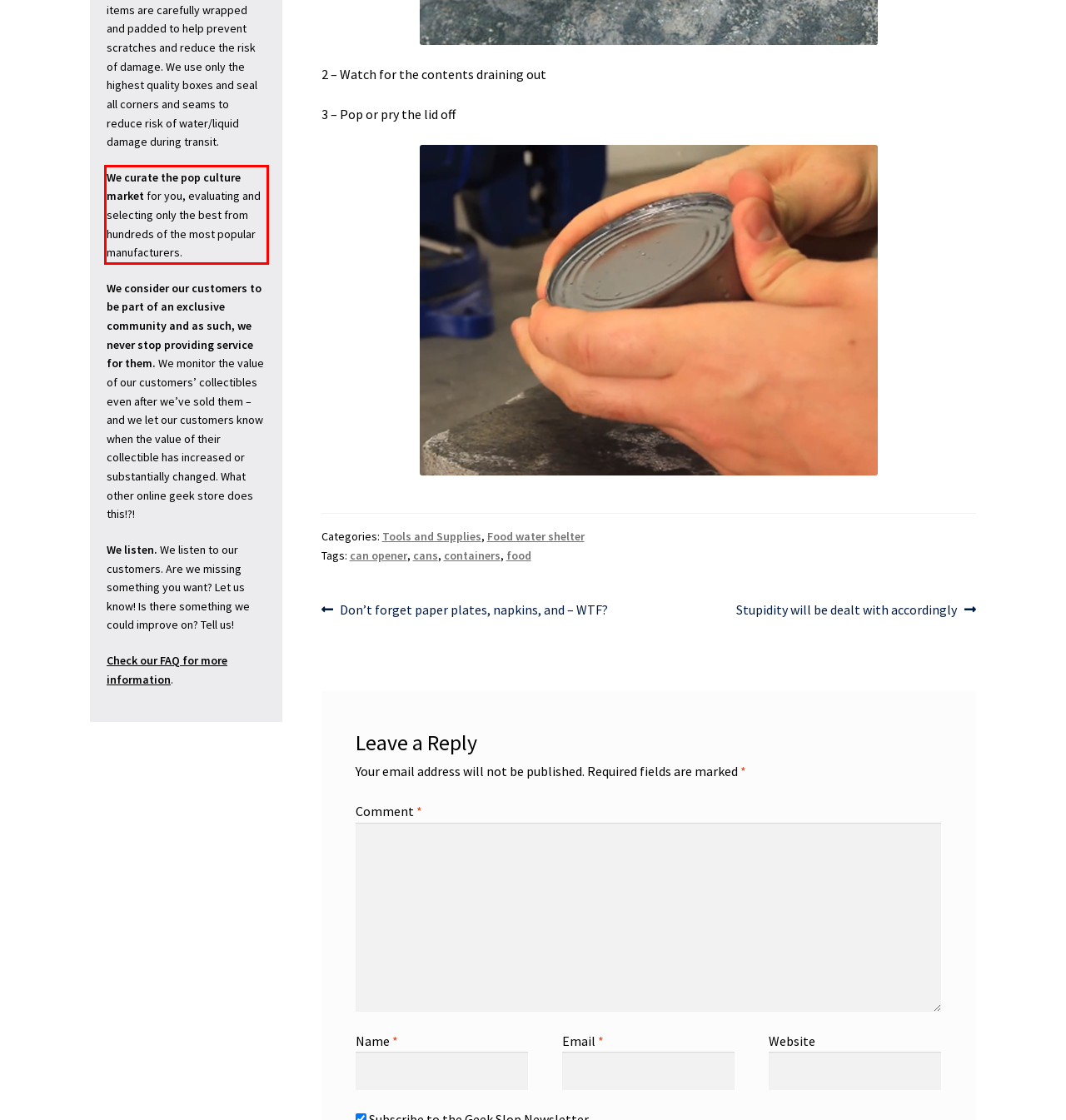Identify and transcribe the text content enclosed by the red bounding box in the given screenshot.

We curate the pop culture market for you, evaluating and selecting only the best from hundreds of the most popular manufacturers.